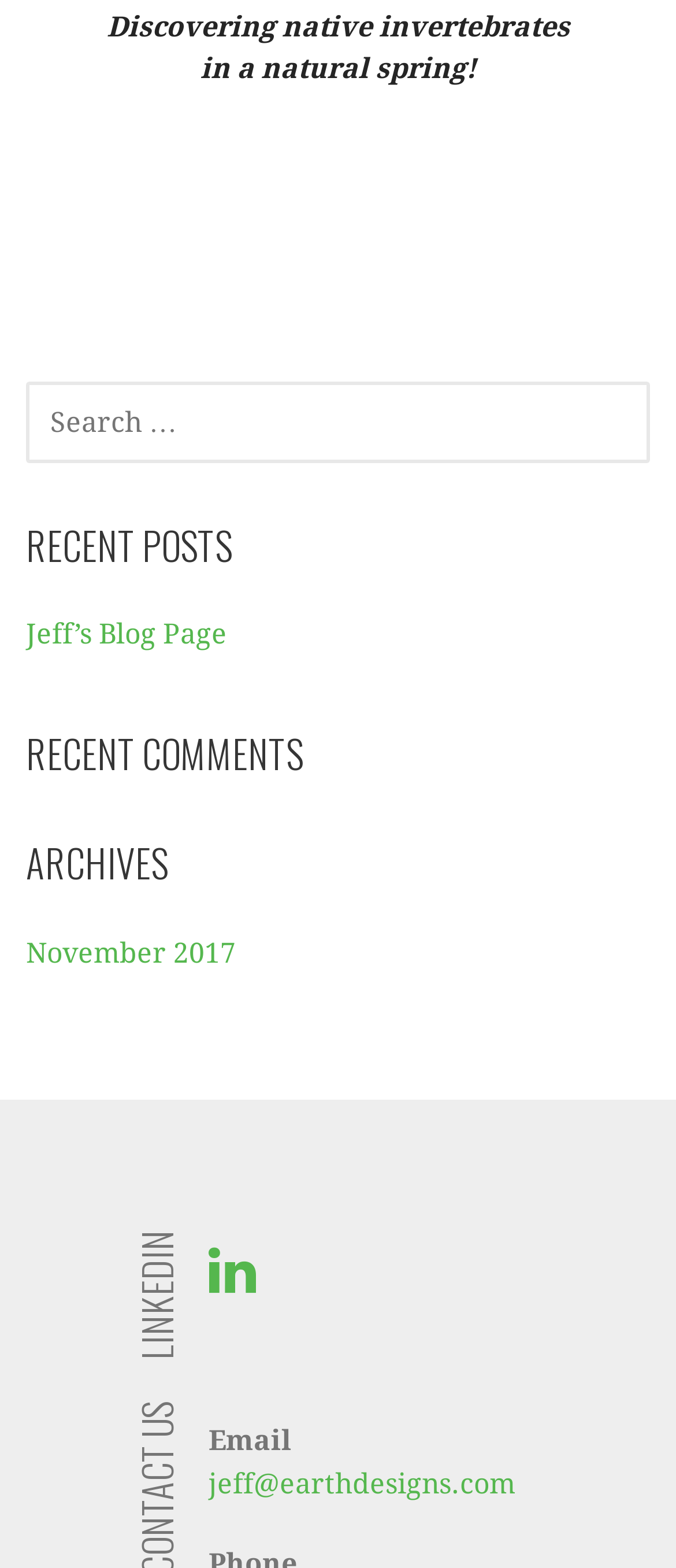Provide a brief response in the form of a single word or phrase:
What is the month and year of the archive?

November 2017